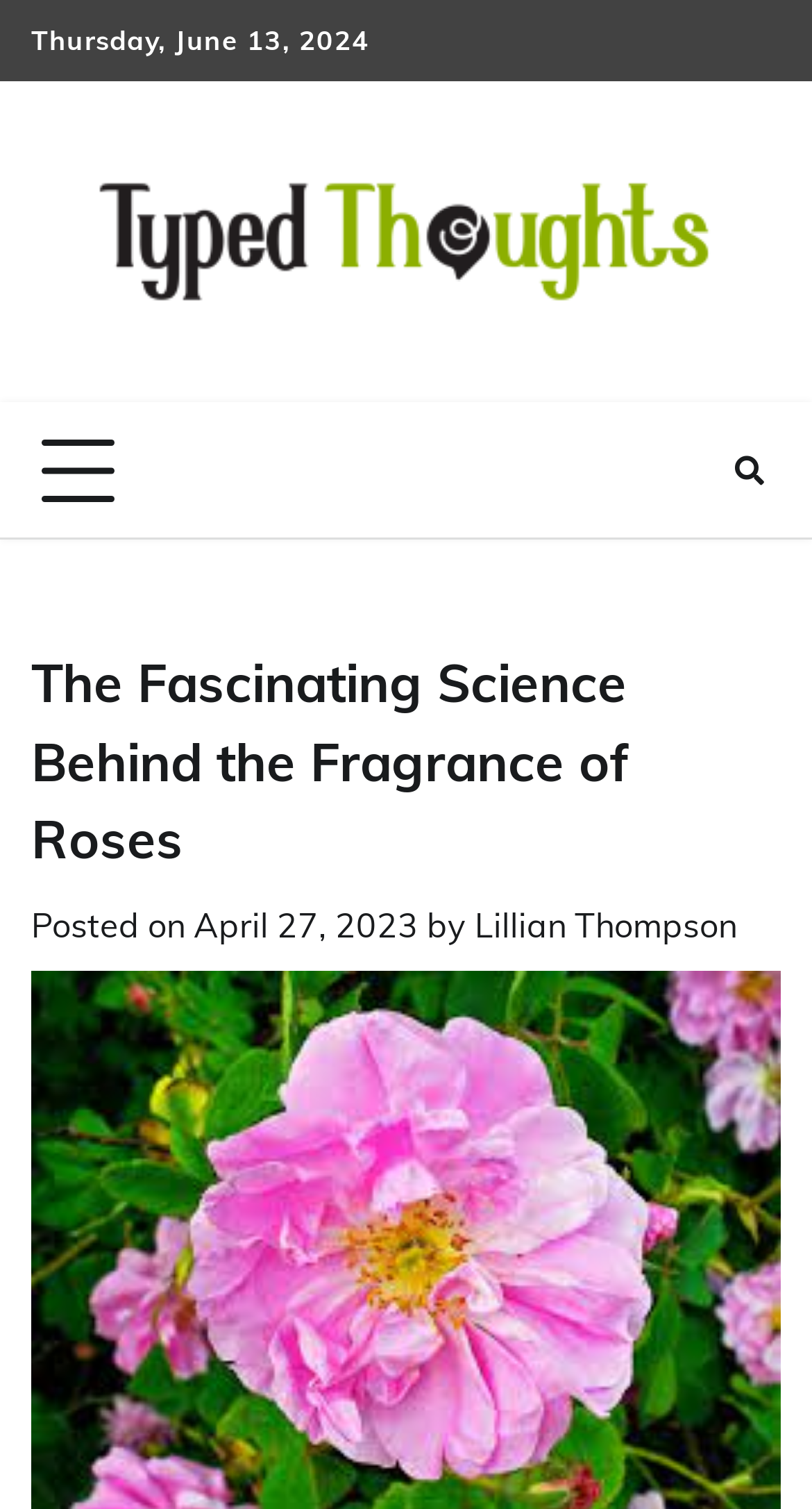Provide a thorough and detailed response to the question by examining the image: 
What is the purpose of the button?

I found that the button has a property 'expanded: False' and 'controls: primary-menu', which suggests that its purpose is to expand the primary menu.